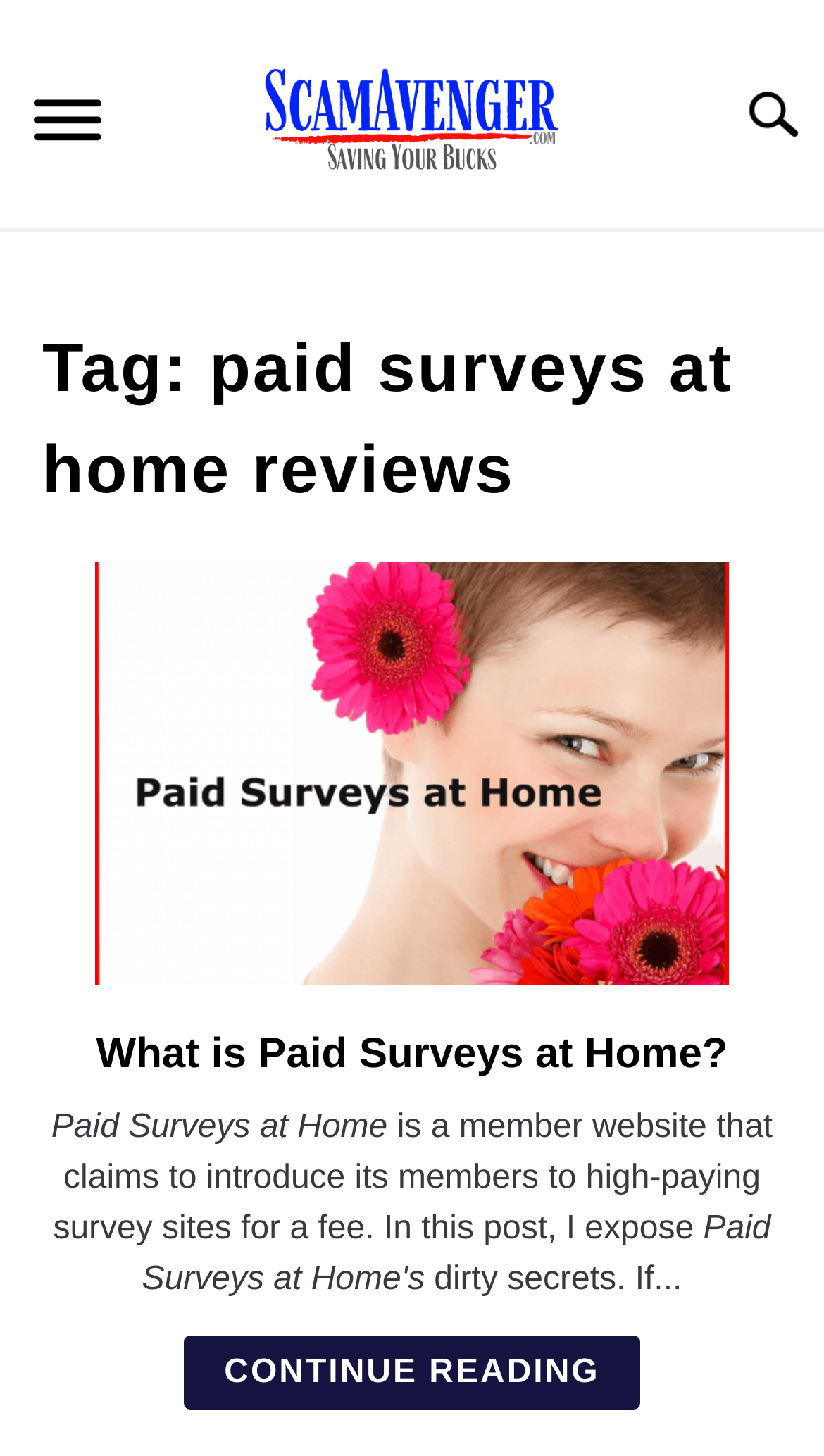Is there a continuation of the article?
Refer to the image and provide a one-word or short phrase answer.

Yes